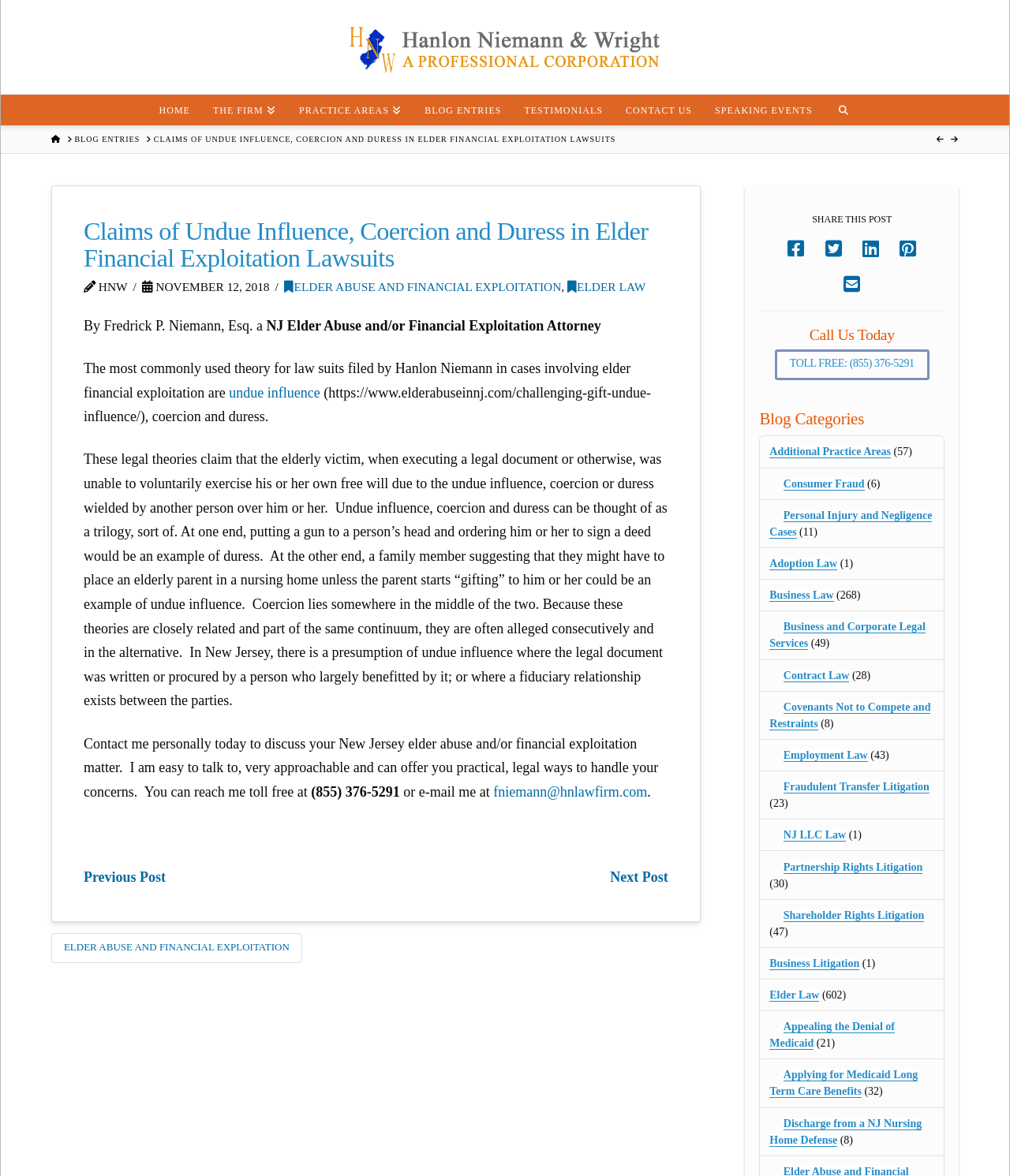Determine the coordinates of the bounding box for the clickable area needed to execute this instruction: "Contact the attorney via phone".

[0.308, 0.667, 0.396, 0.68]